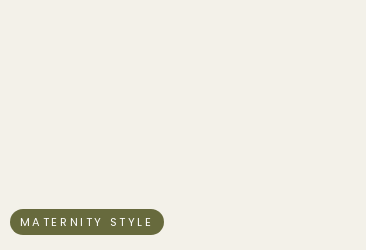What is the focus of the content related to the button?
Please respond to the question thoroughly and include all relevant details.

The button is labeled 'MATERNITY STYLE', which implies that the content associated with it is focused on fashion and aesthetics specifically for expectant mothers, highlighting current trends and insights into maternity wear.